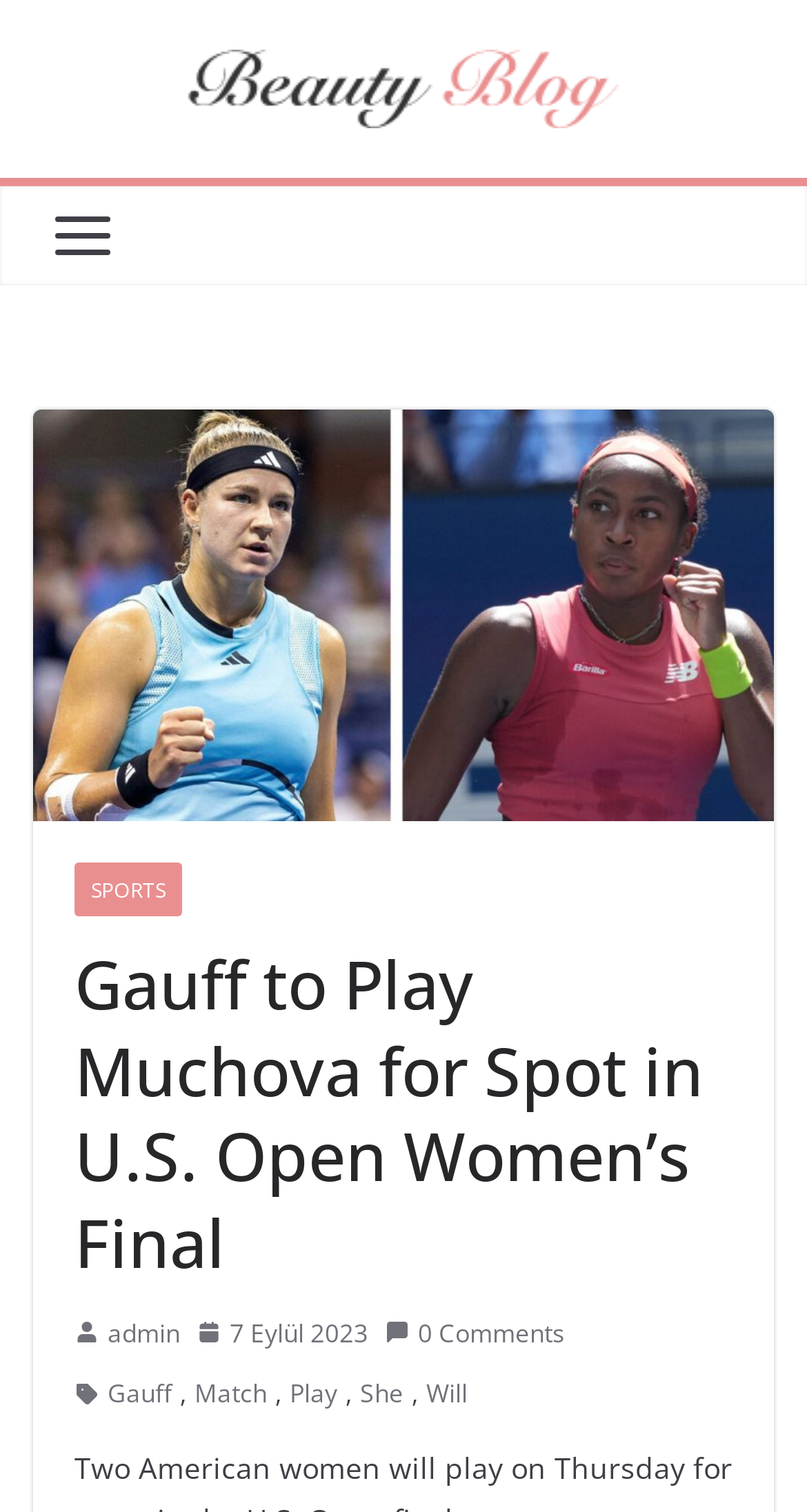Analyze the image and give a detailed response to the question:
How many comments does the article have?

The number of comments can be found on the top right side of the webpage, where it says '0 Comments' in a link format.